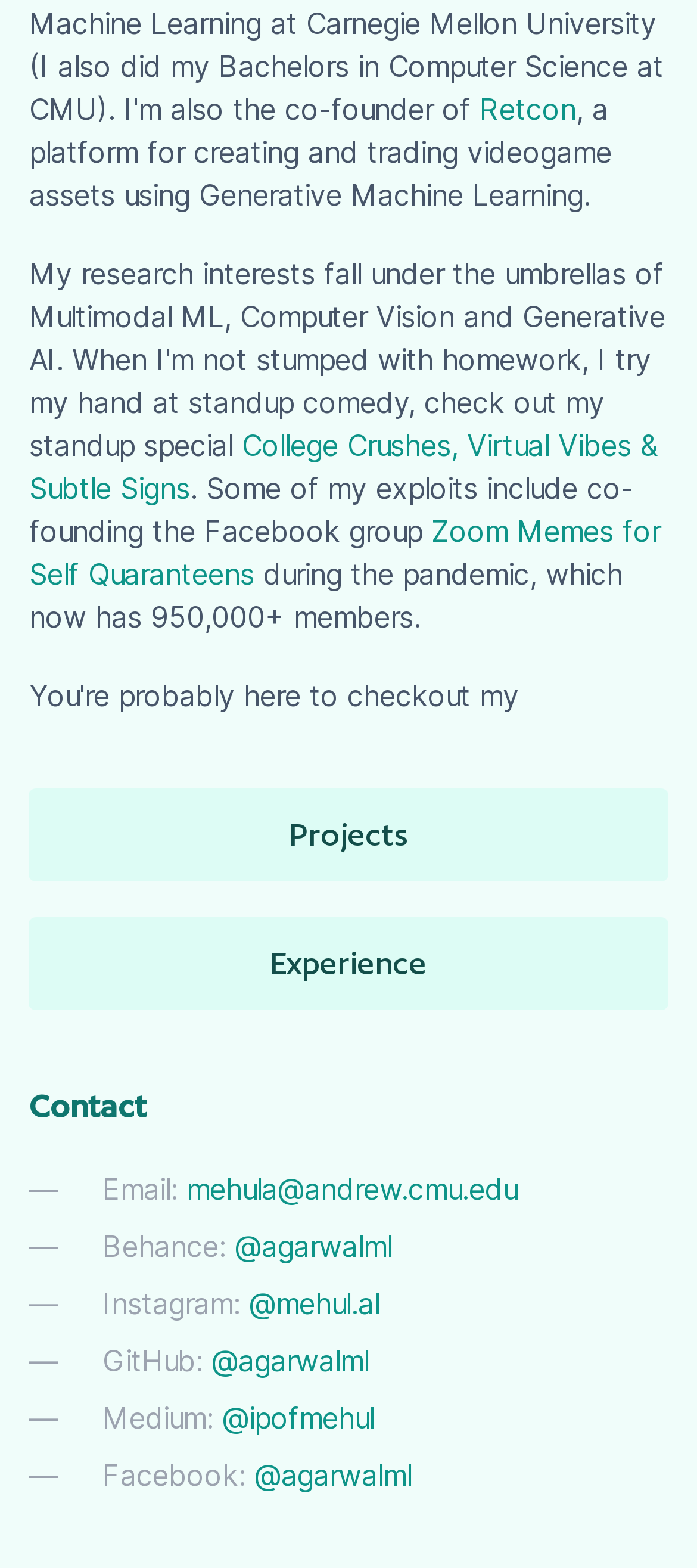Locate the bounding box coordinates of the segment that needs to be clicked to meet this instruction: "contact via Email".

[0.267, 0.747, 0.742, 0.77]